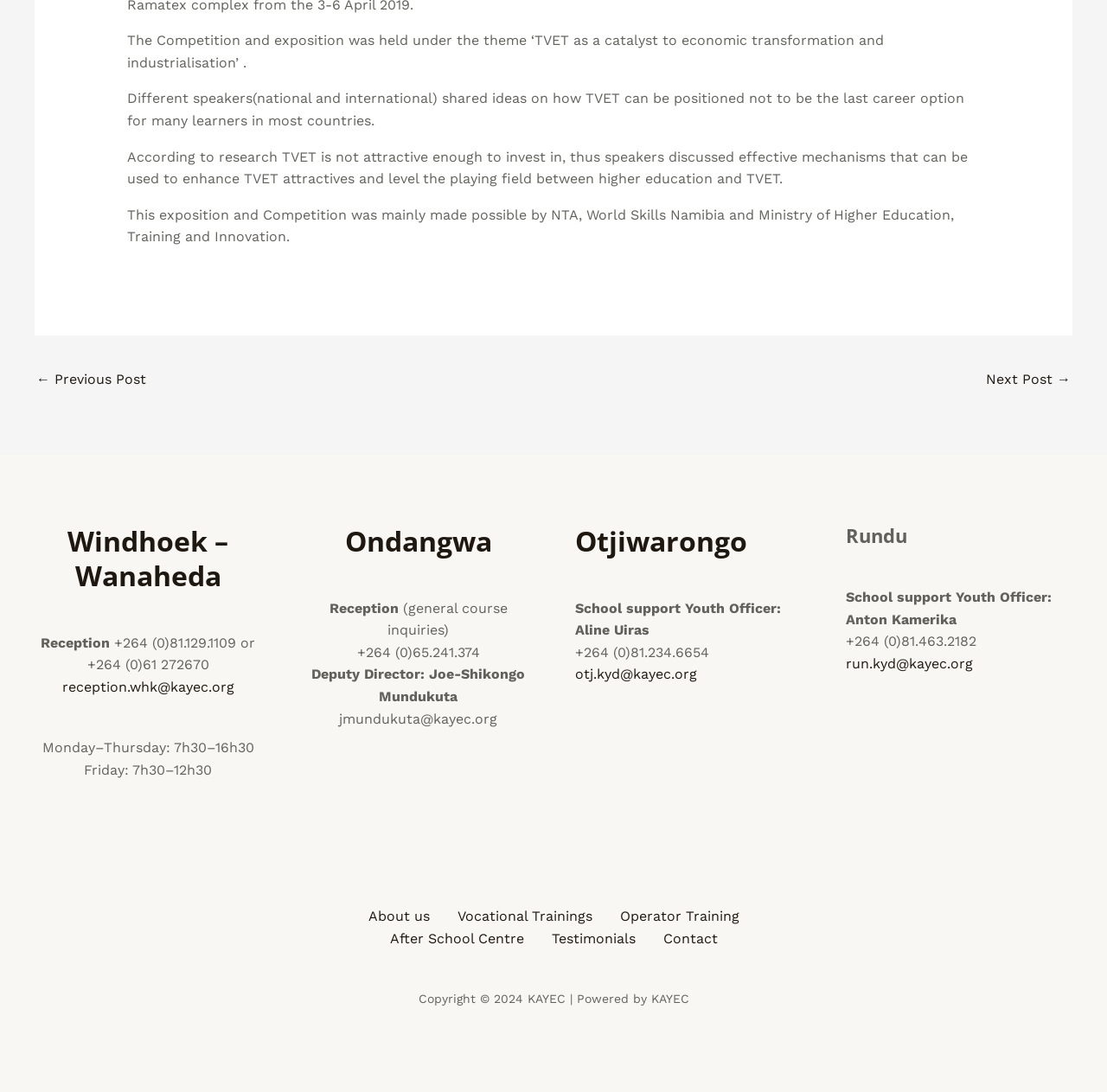What are the navigation options in the footer?
Provide a detailed and well-explained answer to the question.

The navigation options in the footer are listed under the 'Site Navigation: Primary Menu' element, which includes links to 'About us', 'Vocational Trainings', 'Operator Training', 'After School Centre', 'Testimonials', and 'Contact'.